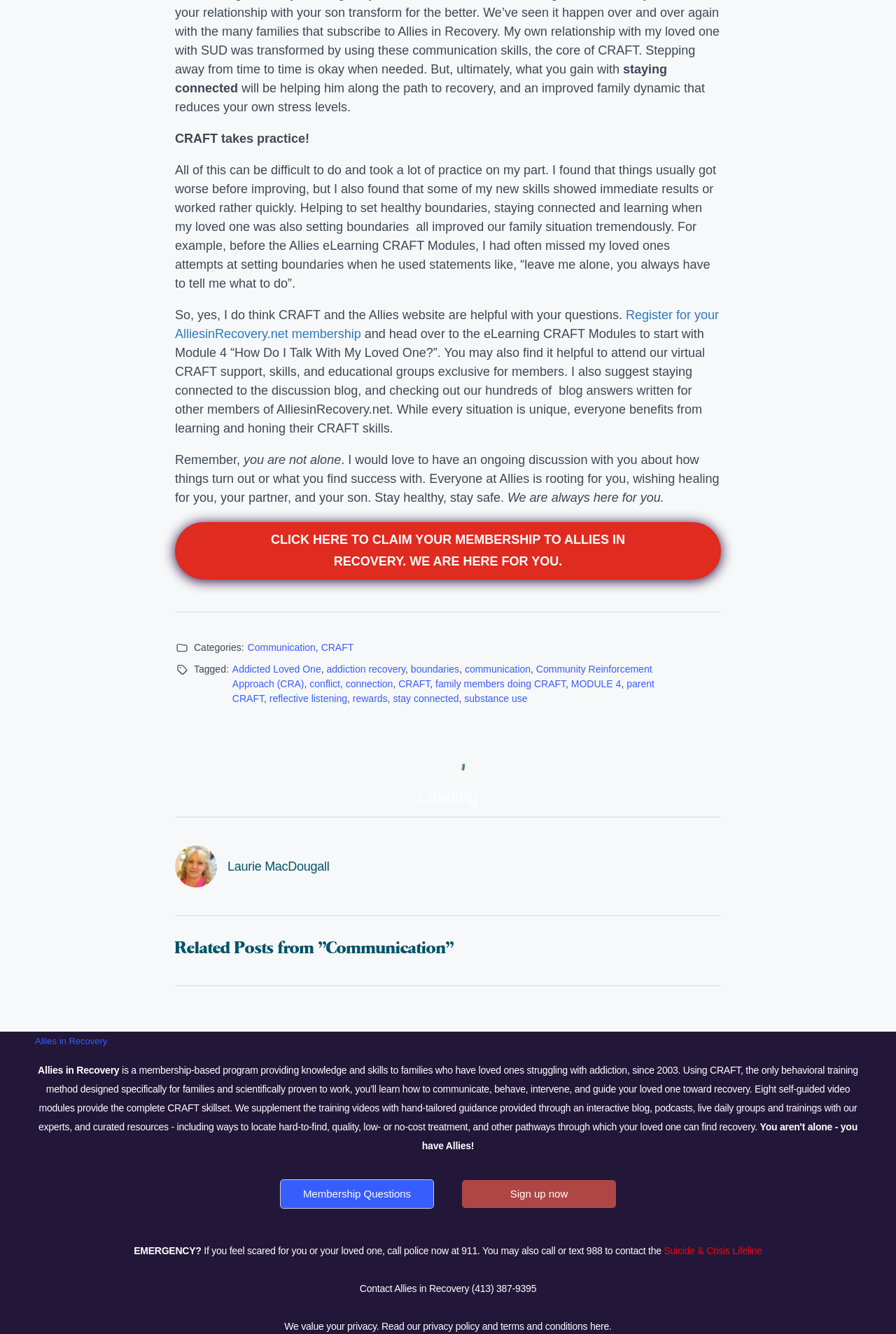Please specify the coordinates of the bounding box for the element that should be clicked to carry out this instruction: "Register for your AlliesinRecovery.net membership". The coordinates must be four float numbers between 0 and 1, formatted as [left, top, right, bottom].

[0.195, 0.231, 0.802, 0.261]